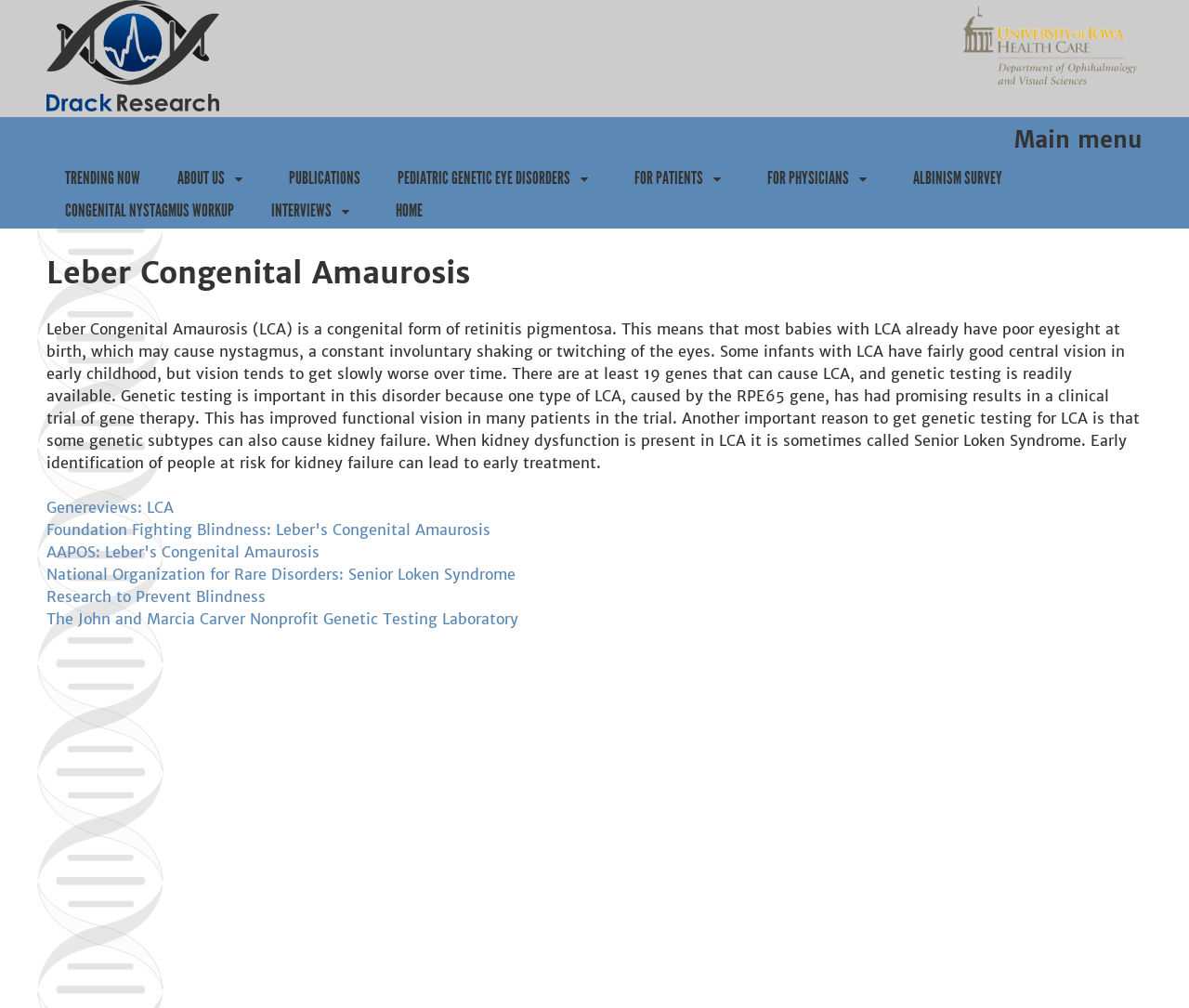Locate the bounding box coordinates of the clickable region necessary to complete the following instruction: "Visit Genereviews: LCA". Provide the coordinates in the format of four float numbers between 0 and 1, i.e., [left, top, right, bottom].

[0.039, 0.494, 0.146, 0.512]